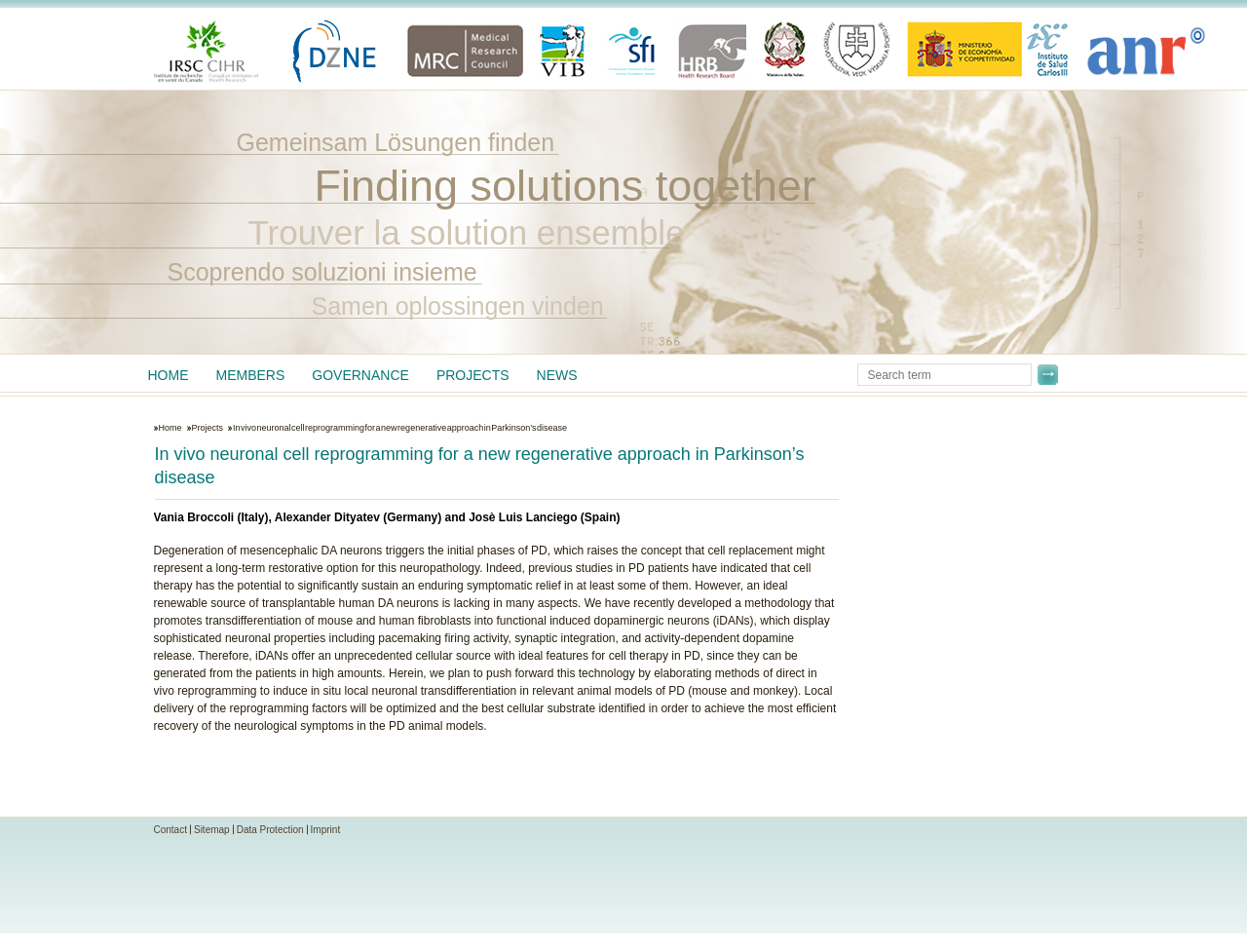Specify the bounding box coordinates of the element's region that should be clicked to achieve the following instruction: "search for something". The bounding box coordinates consist of four float numbers between 0 and 1, in the format [left, top, right, bottom].

None